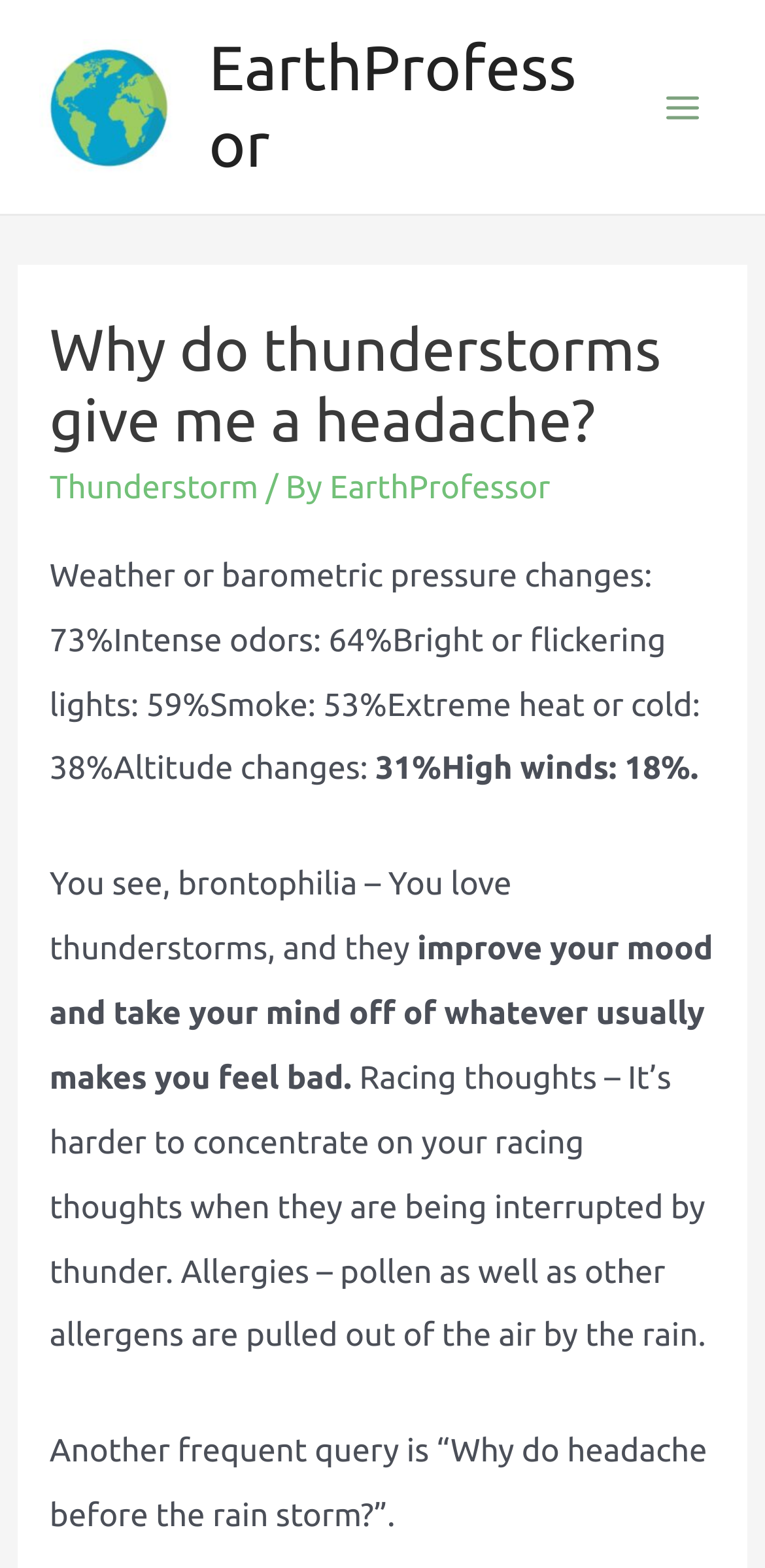Write an extensive caption that covers every aspect of the webpage.

The webpage is about the topic of thunderstorms and their effects on individuals. At the top left, there is a link to "EarthProfessor" accompanied by an image with the same name. Below this, there is a main menu button on the right side. 

The main content of the webpage is divided into sections. The first section has a heading "Why do thunderstorms give me a headache?" followed by a link to "Thunderstorm" and a brief description "By EarthProfessor". 

Below this, there is a list of statistics about the effects of weather changes, including barometric pressure, odors, lights, smoke, heat, cold, altitude changes, and high winds. 

The next section explains the concept of brontophilia, which is the love for thunderstorms, and how they can improve one's mood and distract from negative thoughts. 

Further down, there are additional paragraphs discussing how thunderstorms can interrupt racing thoughts and alleviate allergies. 

Finally, at the bottom, there is a question "Why do headache before the rain storm?"